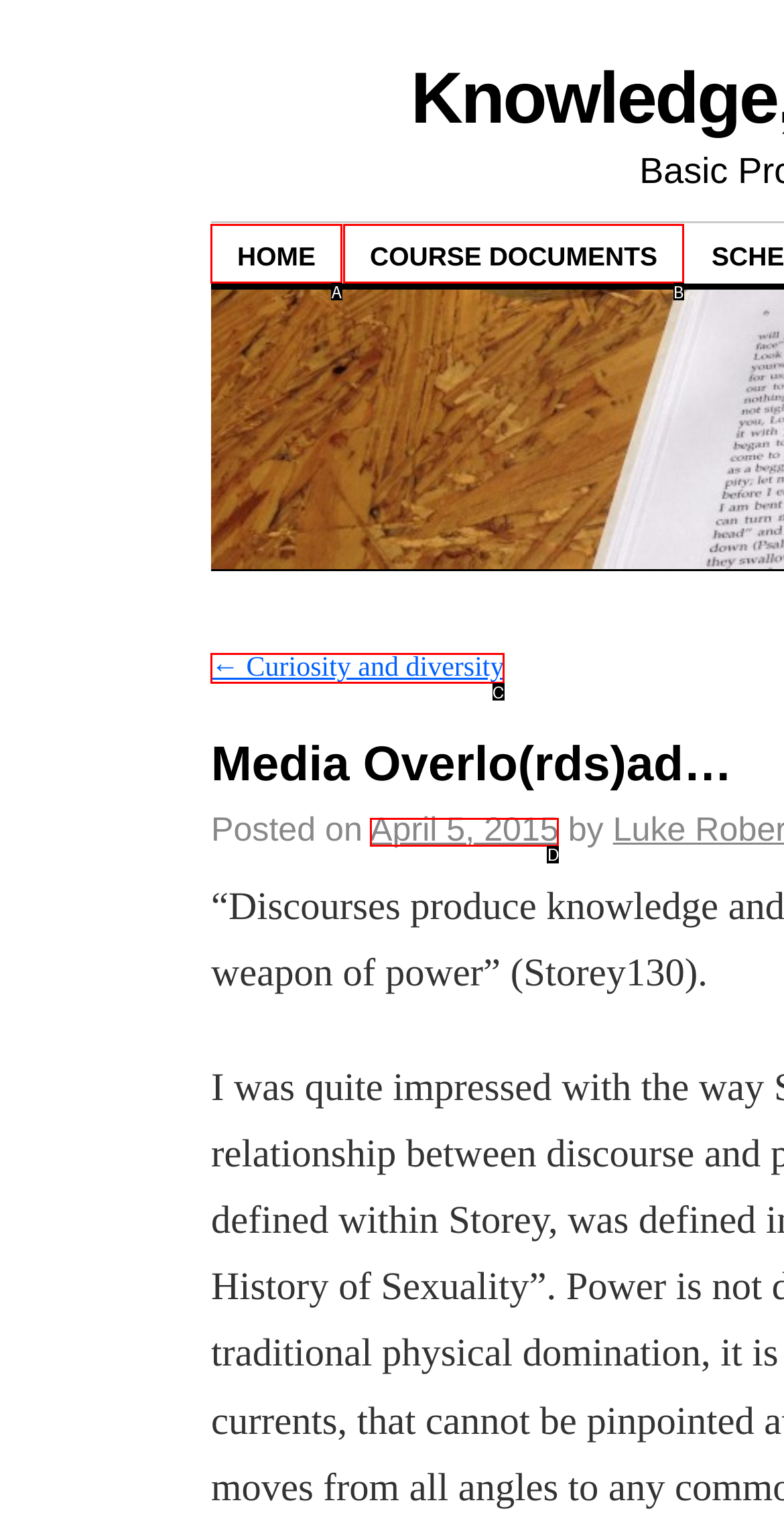Tell me which one HTML element best matches the description: April 5, 2015 Answer with the option's letter from the given choices directly.

D